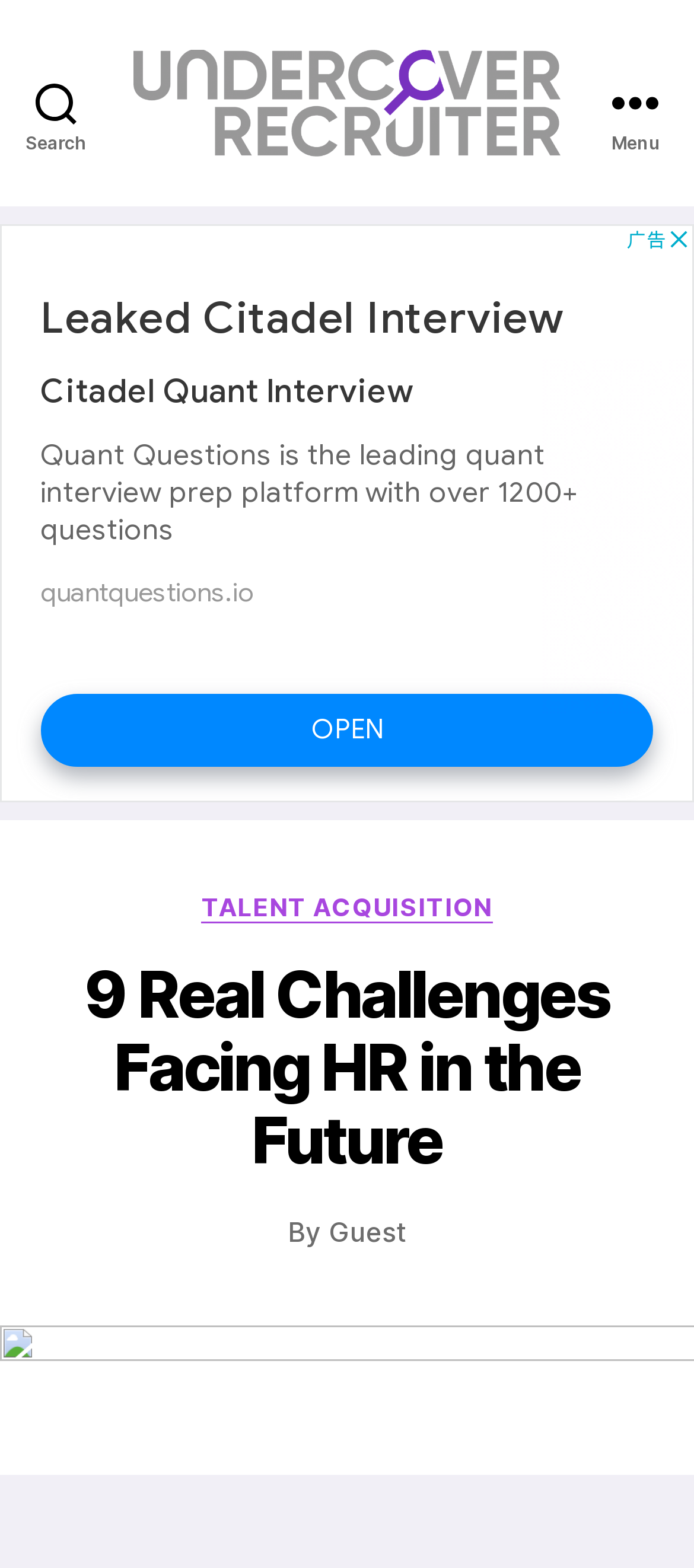Elaborate on the webpage's design and content in a detailed caption.

The webpage appears to be an article or blog post titled "9 Real Challenges Facing HR in the Future". At the top left corner, there is a search button labeled "Search". Next to it, on the top center, is a link to "Undercover Recruiter" accompanied by an image with the same name. On the top right corner, there is a menu button.

Below the top section, there is a large advertisement iframe that spans the entire width of the page. Within the iframe, there is a header section with a "Categories" label and a link to "TALENT ACQUISITION". The main article title "9 Real Challenges Facing HR in the Future" is a heading located below the categories section. The author of the article is credited as "Guest", indicated by a link next to the "By" label.

The meta description suggests that the article may be discussing the challenges faced by HR professionals, with a focus on complaints from employees.